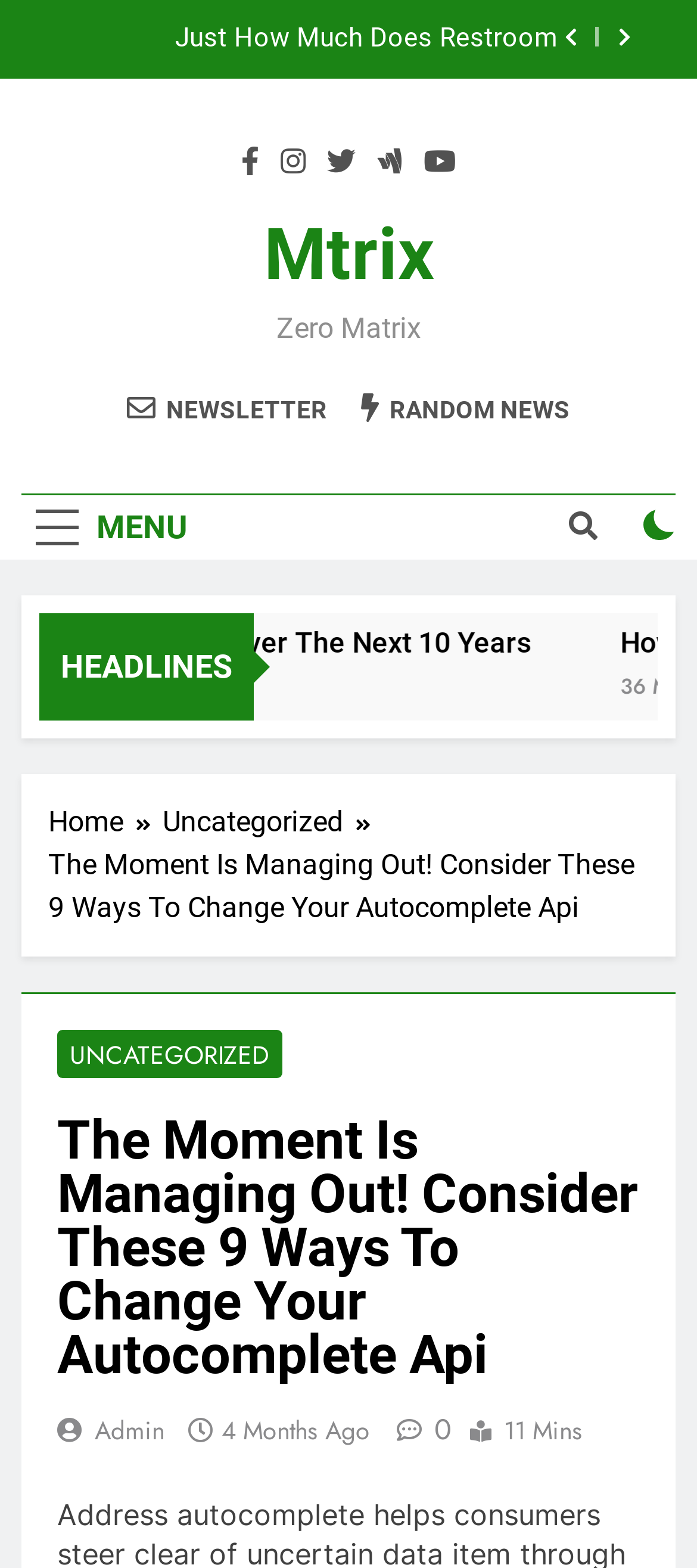Locate the bounding box coordinates of the element's region that should be clicked to carry out the following instruction: "Go to Mtrix". The coordinates need to be four float numbers between 0 and 1, i.e., [left, top, right, bottom].

[0.378, 0.136, 0.622, 0.189]